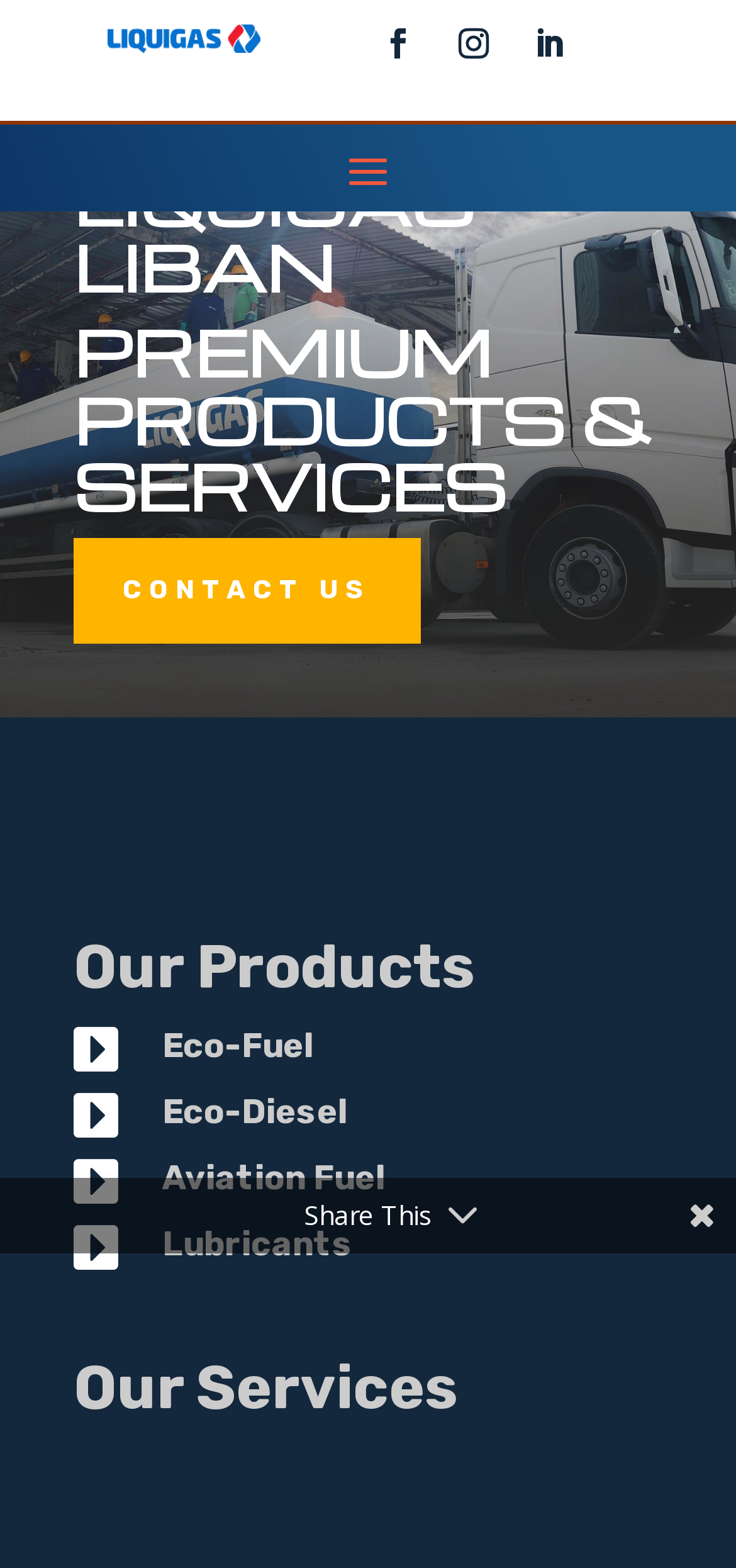Please give a short response to the question using one word or a phrase:
What is the last service listed?

Storage